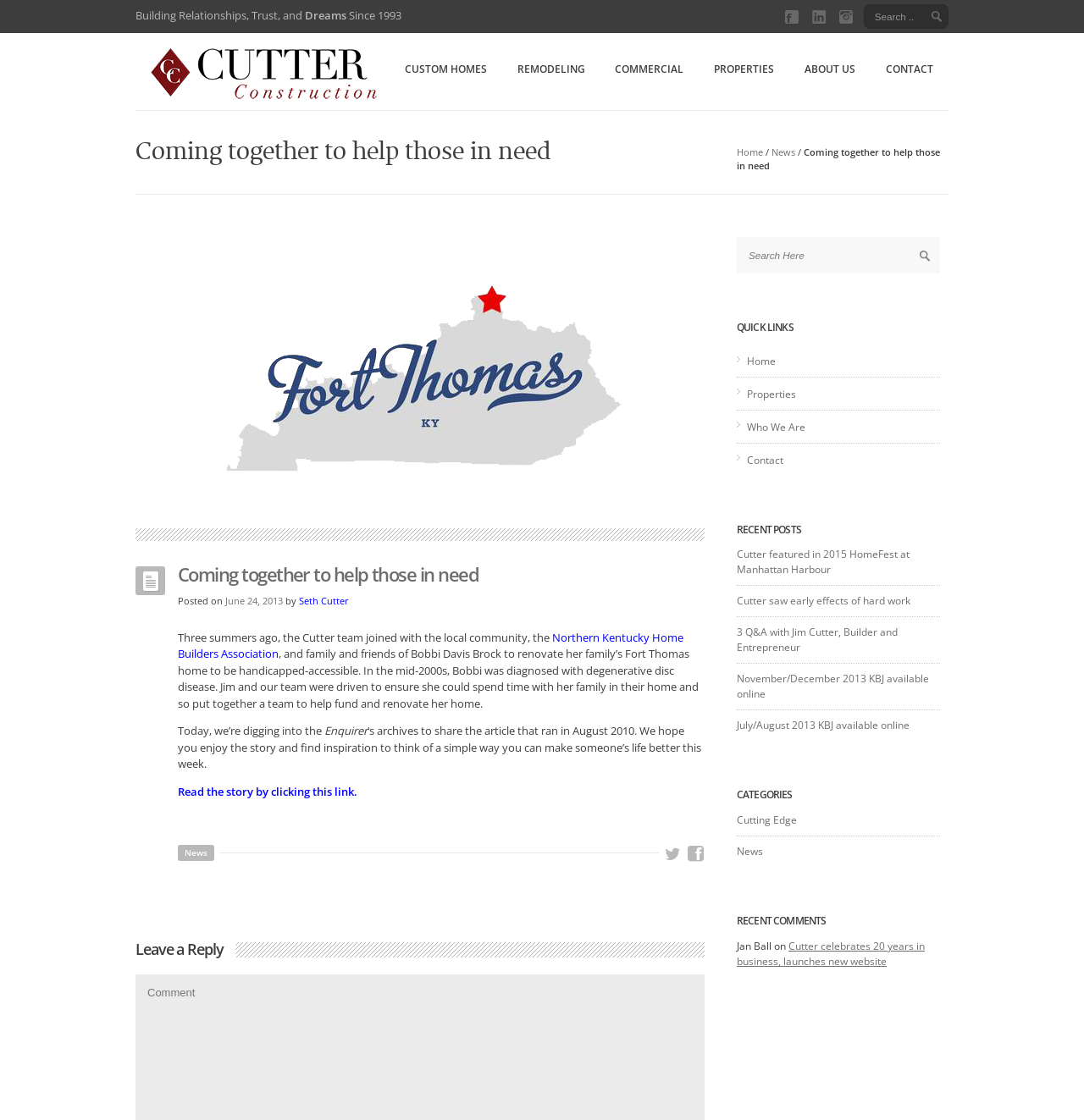Identify the bounding box coordinates for the element that needs to be clicked to fulfill this instruction: "Read the full article". Provide the coordinates in the format of four float numbers between 0 and 1: [left, top, right, bottom].

[0.164, 0.7, 0.33, 0.713]